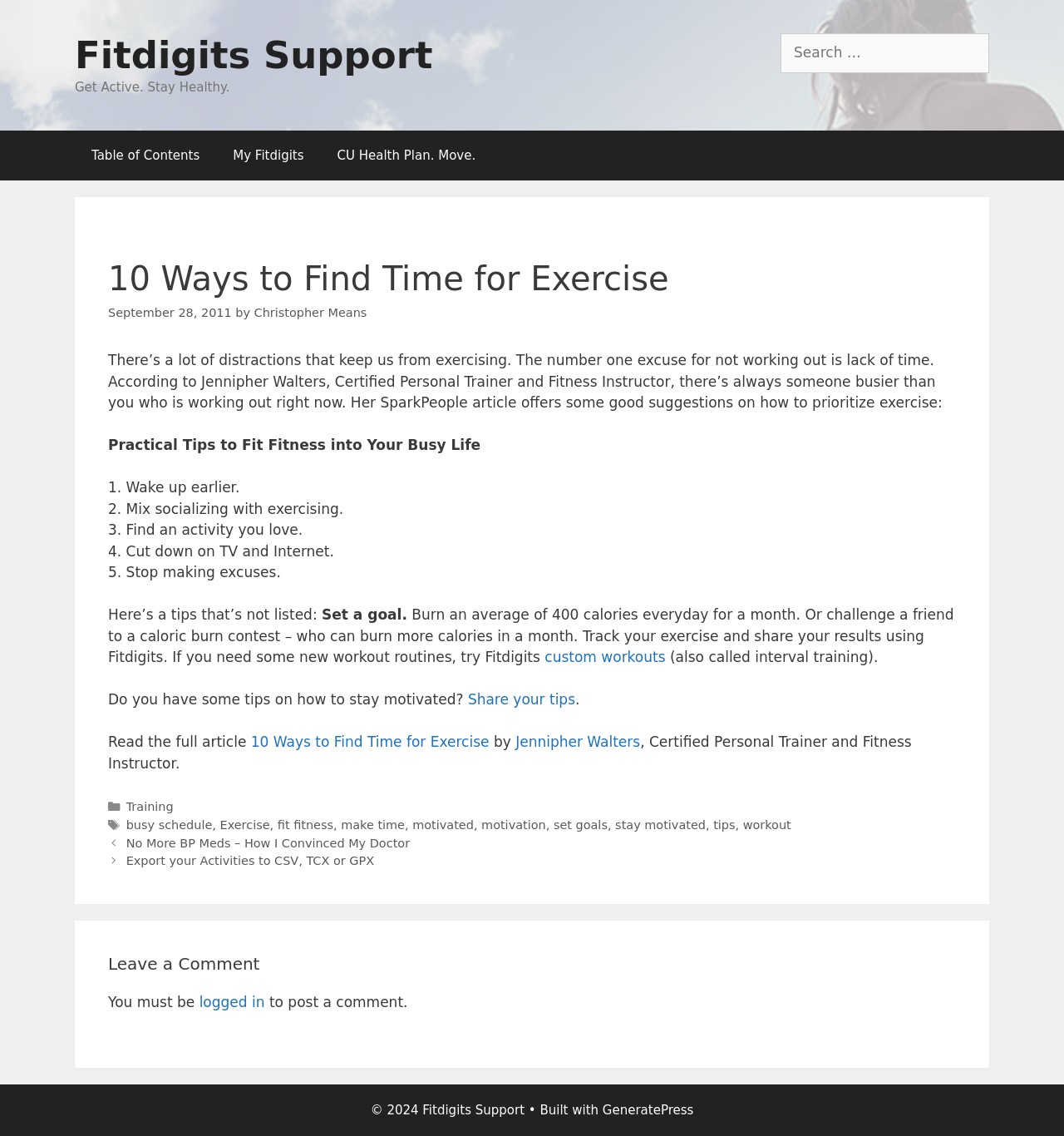Please identify the coordinates of the bounding box that should be clicked to fulfill this instruction: "Leave a comment".

[0.102, 0.84, 0.898, 0.859]